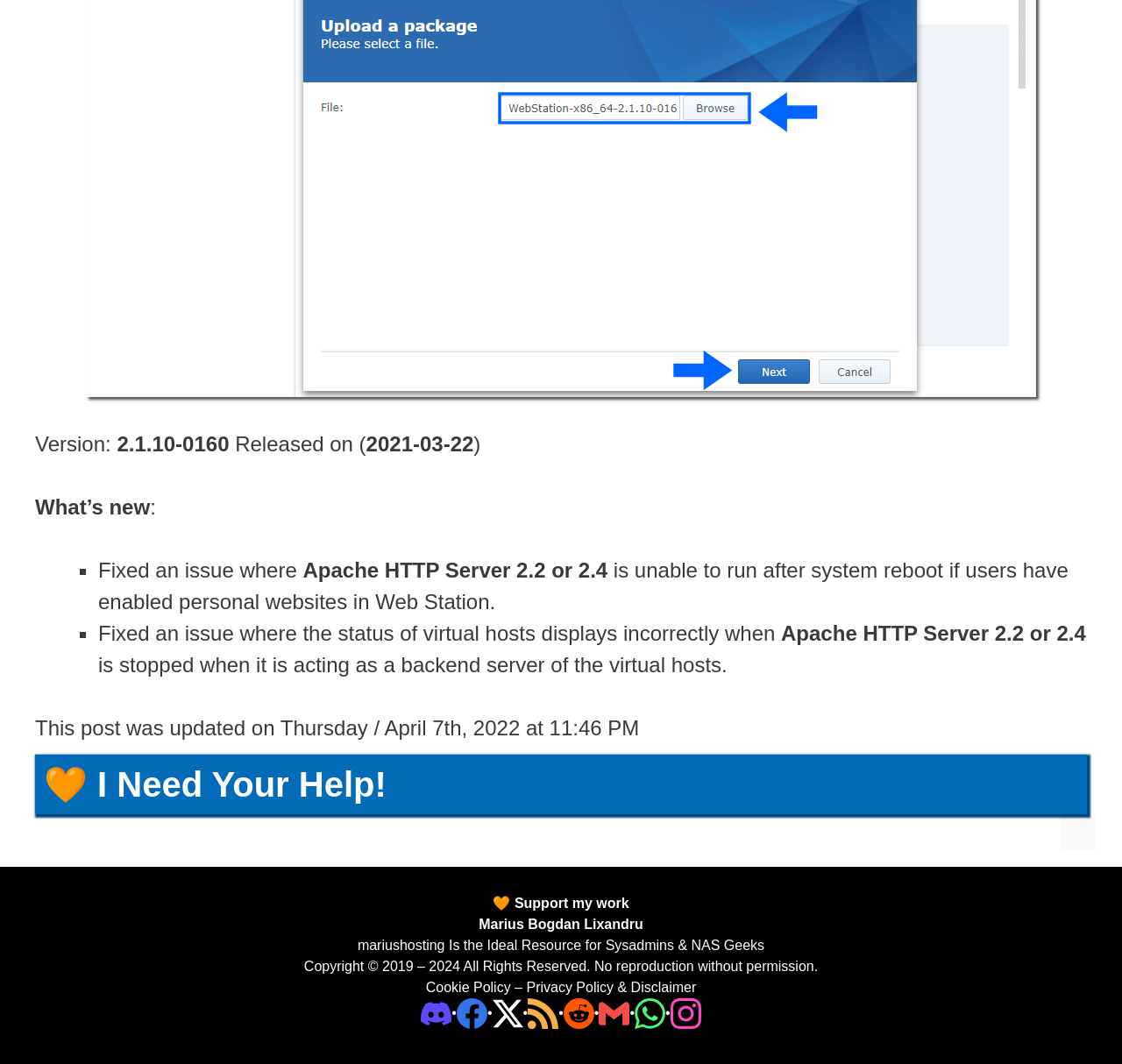What is the issue fixed in Apache HTTP Server 2.2 or 2.4?
Please ensure your answer to the question is detailed and covers all necessary aspects.

I found the answer by reading the text 'Fixed an issue where Apache HTTP Server 2.2 or 2.4 is unable to run after system reboot if users have enabled personal websites in Web Station.' which describes the issue fixed in Apache HTTP Server 2.2 or 2.4.